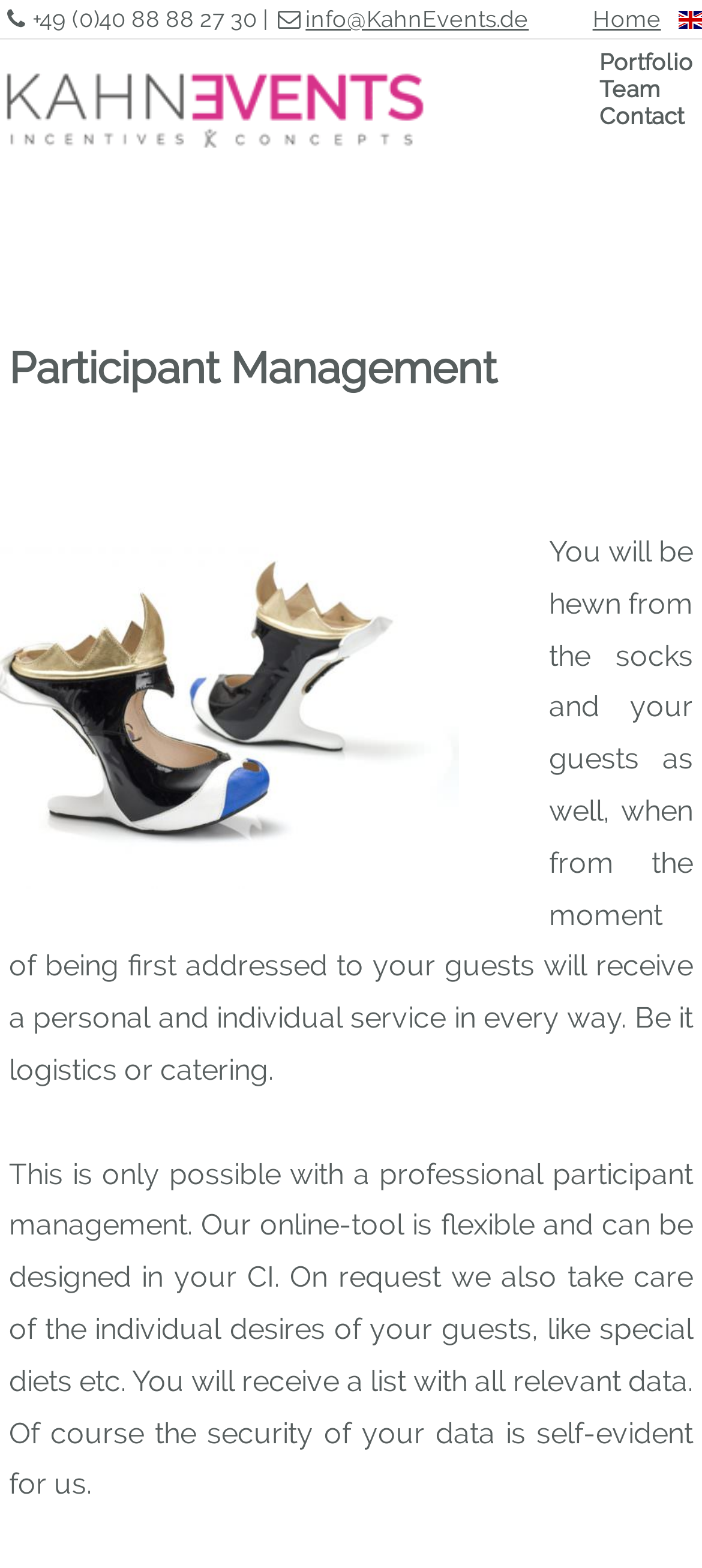What is the main service provided by KahnEvents?
Based on the visual details in the image, please answer the question thoroughly.

I found the main service by looking at the heading element on the webpage, which says 'Participant Management'. This suggests that KahnEvents provides participant management services.